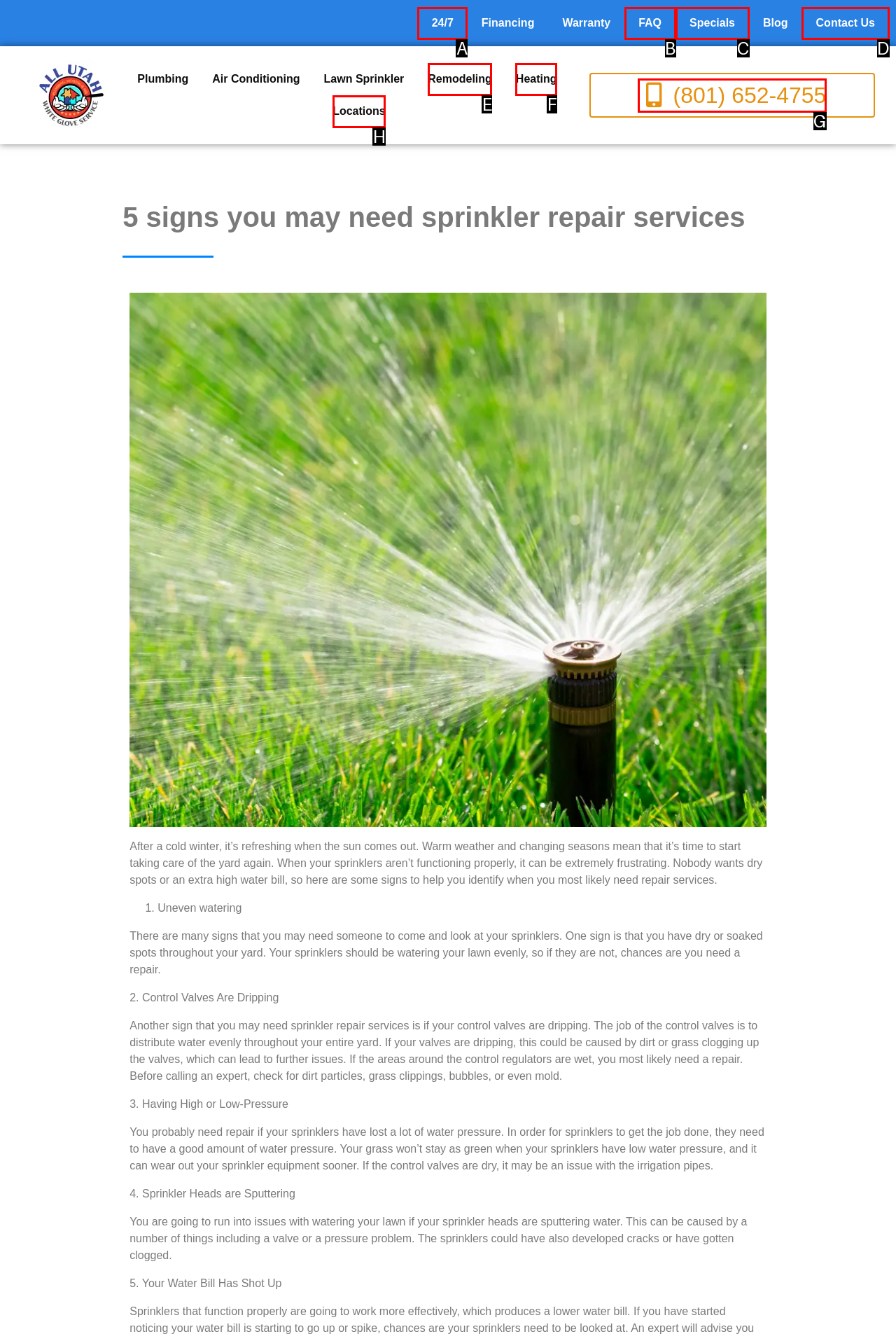Identify which lettered option to click to carry out the task: Call the phone number. Provide the letter as your answer.

G